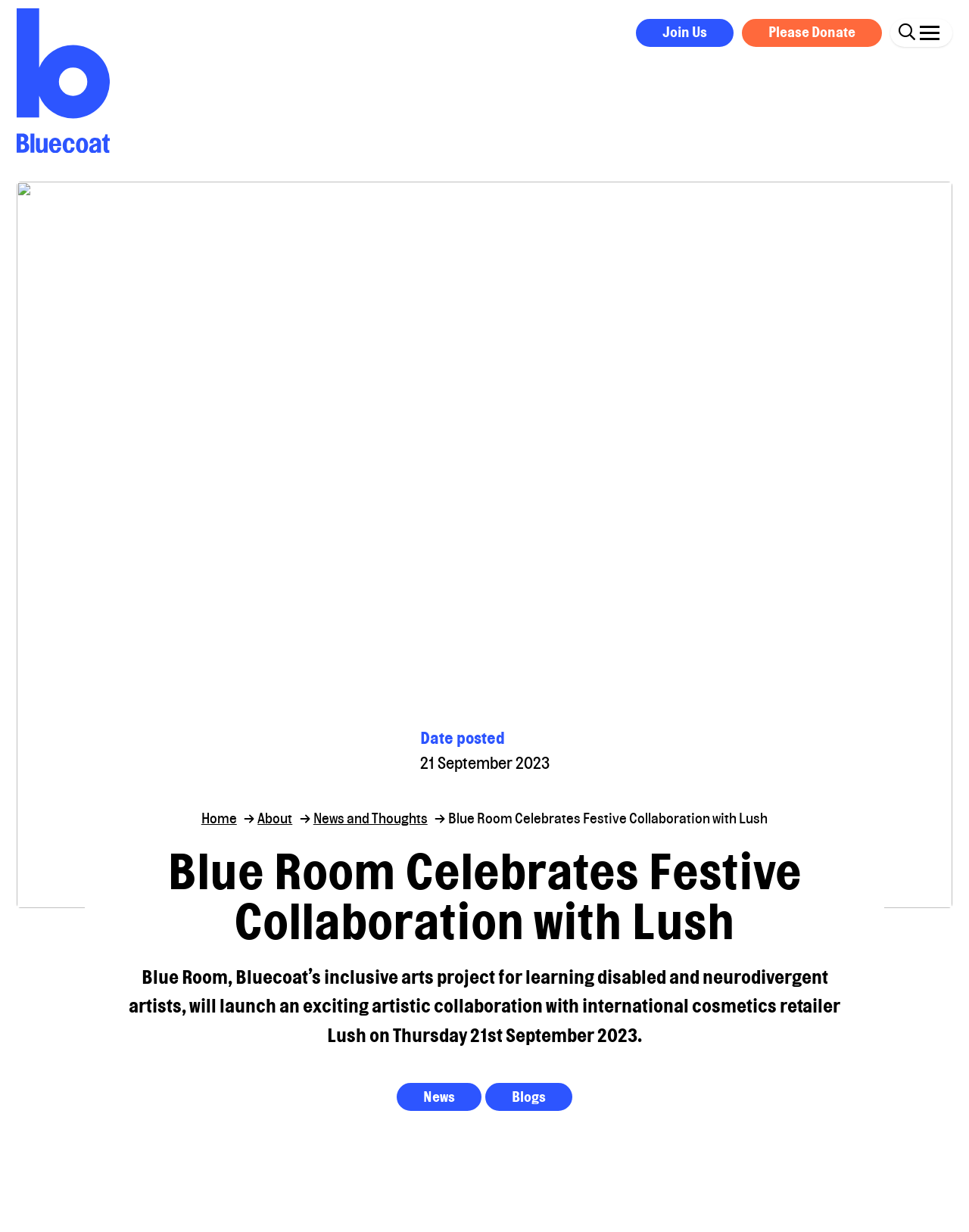Could you provide the bounding box coordinates for the portion of the screen to click to complete this instruction: "Join Us"?

[0.656, 0.015, 0.757, 0.038]